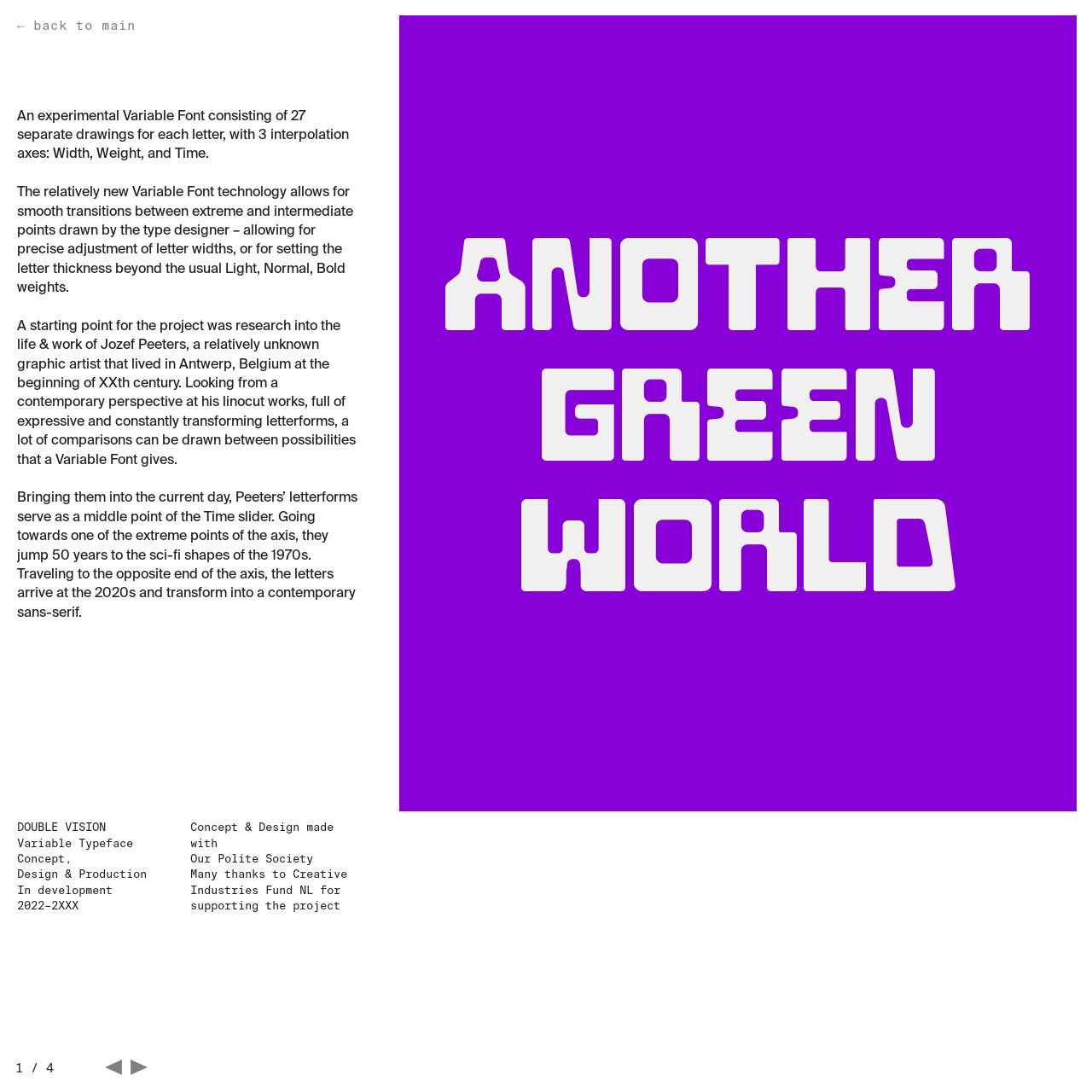What is the name of the variable font?
Refer to the image and provide a concise answer in one word or phrase.

DOUBLE VISION